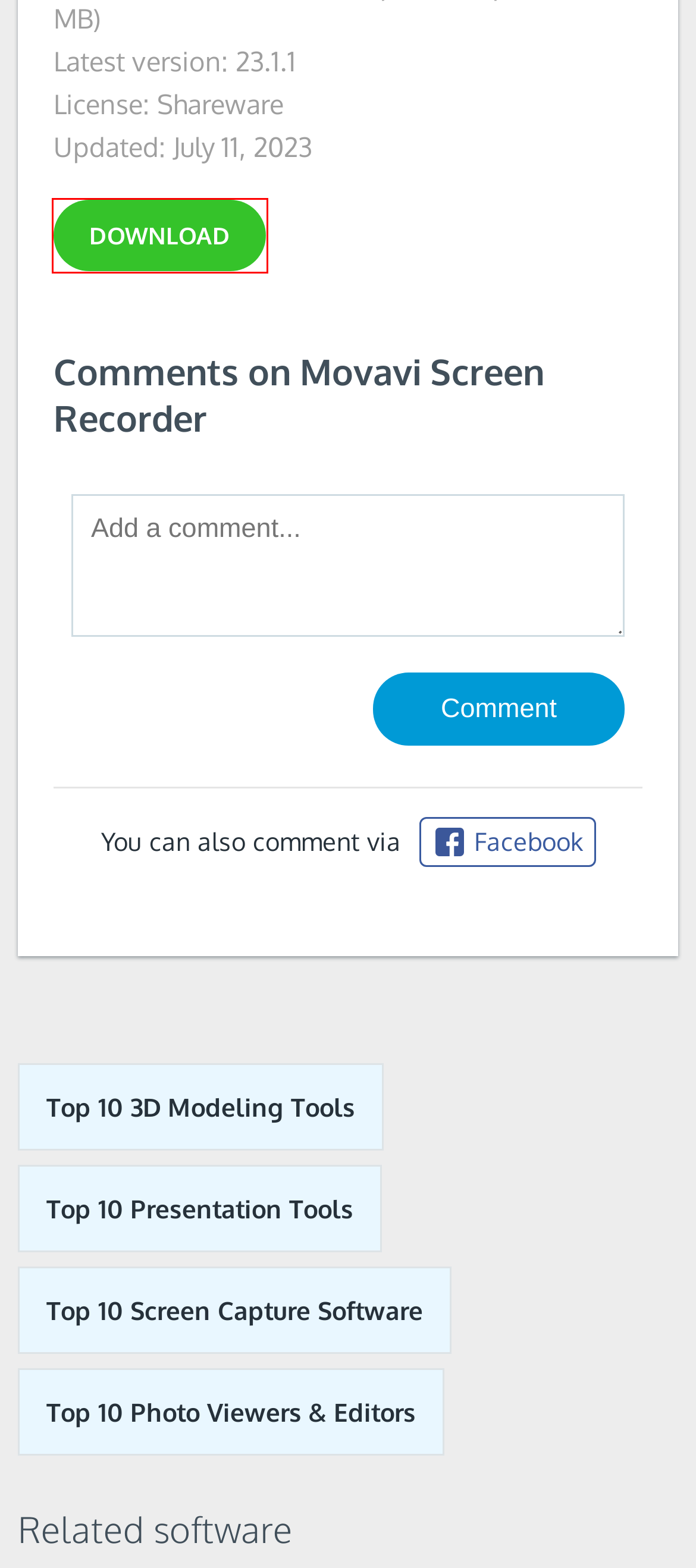Examine the screenshot of a webpage with a red bounding box around a UI element. Select the most accurate webpage description that corresponds to the new page after clicking the highlighted element. Here are the choices:
A. Download Gyazo 2024 for Windows | Giveaway Download Basket
B. Submit your software to Giveaway Download Basket
C. Giveaway Download Basket
D. Download SolveigMM Video Splitter 2024 for Windows | Giveaway Download Basket
E. Download Movavi Screen Recorder for Windows | Giveaway Download Basket
F. Giveaway of the Day - Privacy Policy
G. Download Icecream Screen Recorder 2024 for Windows | Giveaway Download Basket
H. Giveaway of the Day - Cookie Policy

E